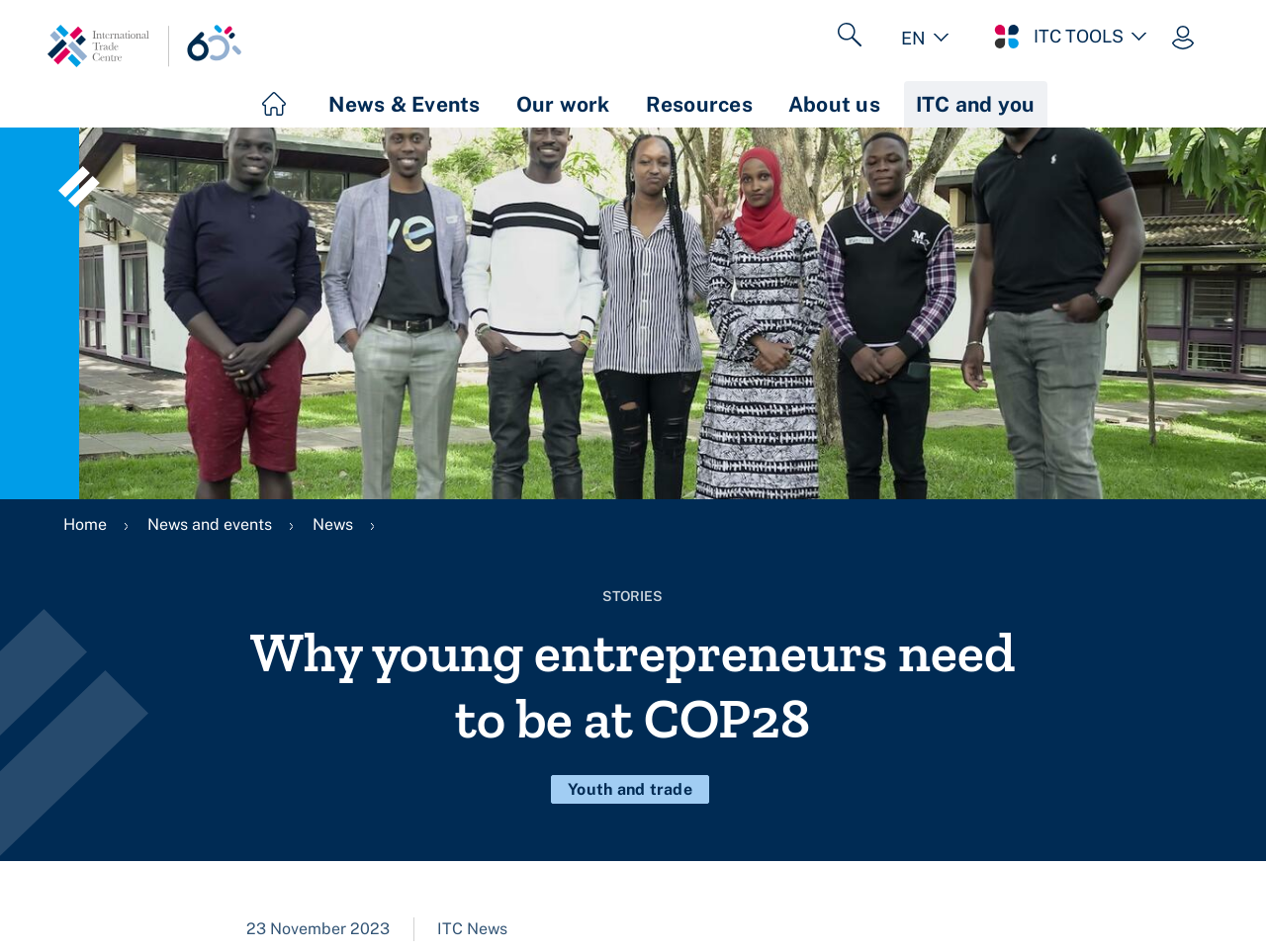Respond with a single word or short phrase to the following question: 
What is the category of the news article?

ITC News